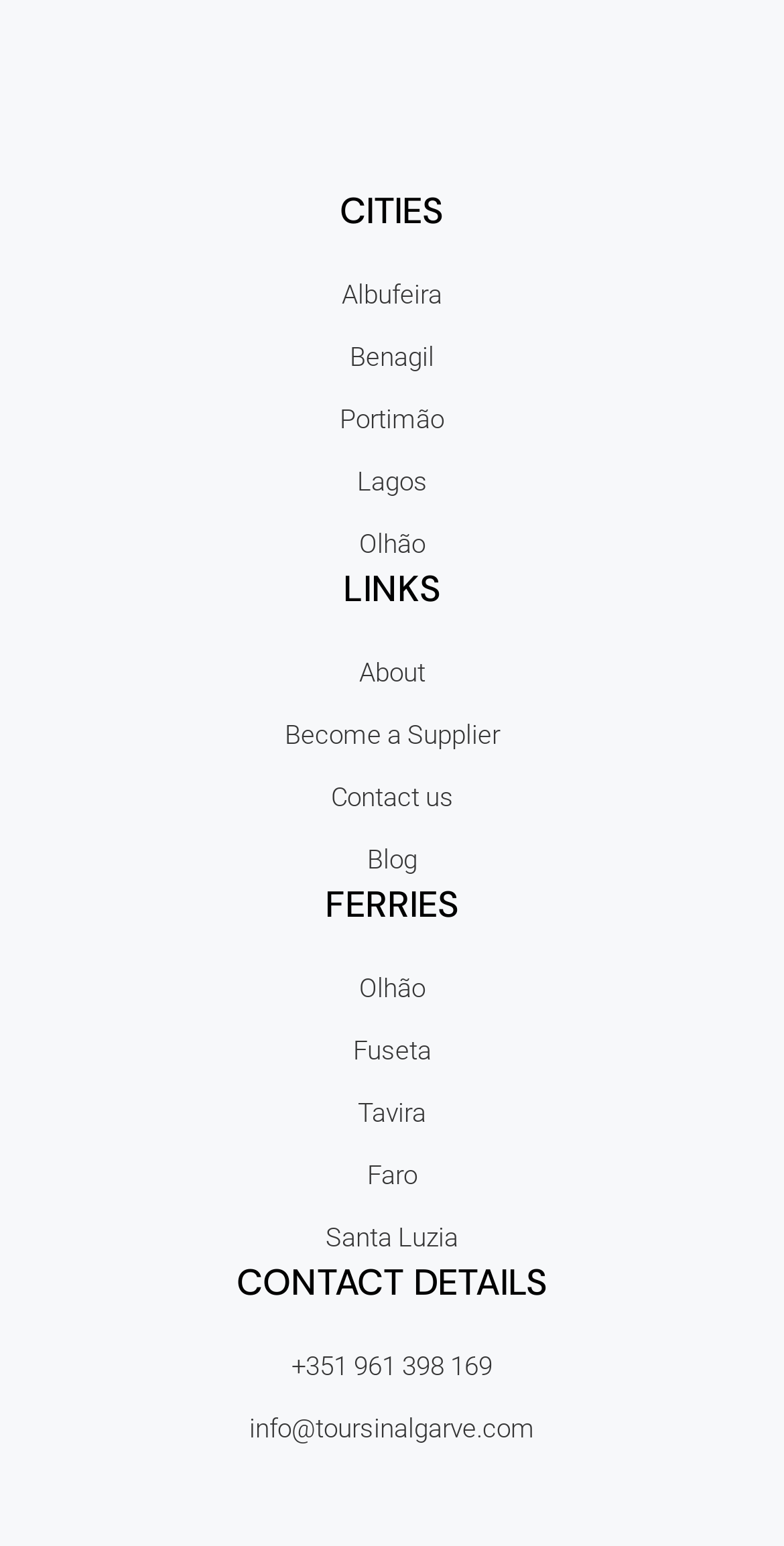Identify the bounding box of the HTML element described here: "Santa Luzia". Provide the coordinates as four float numbers between 0 and 1: [left, top, right, bottom].

[0.026, 0.783, 0.974, 0.817]